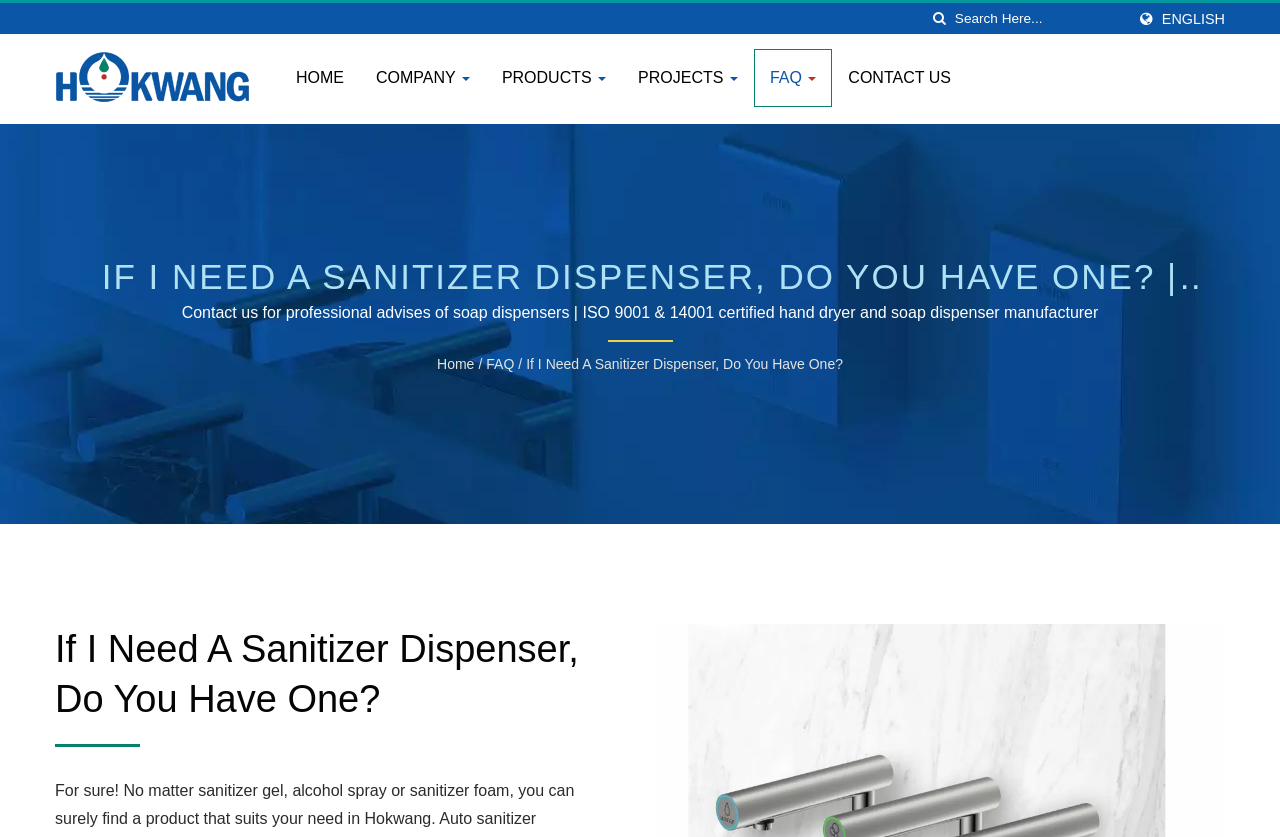Point out the bounding box coordinates of the section to click in order to follow this instruction: "search for products".

[0.723, 0.011, 0.746, 0.034]